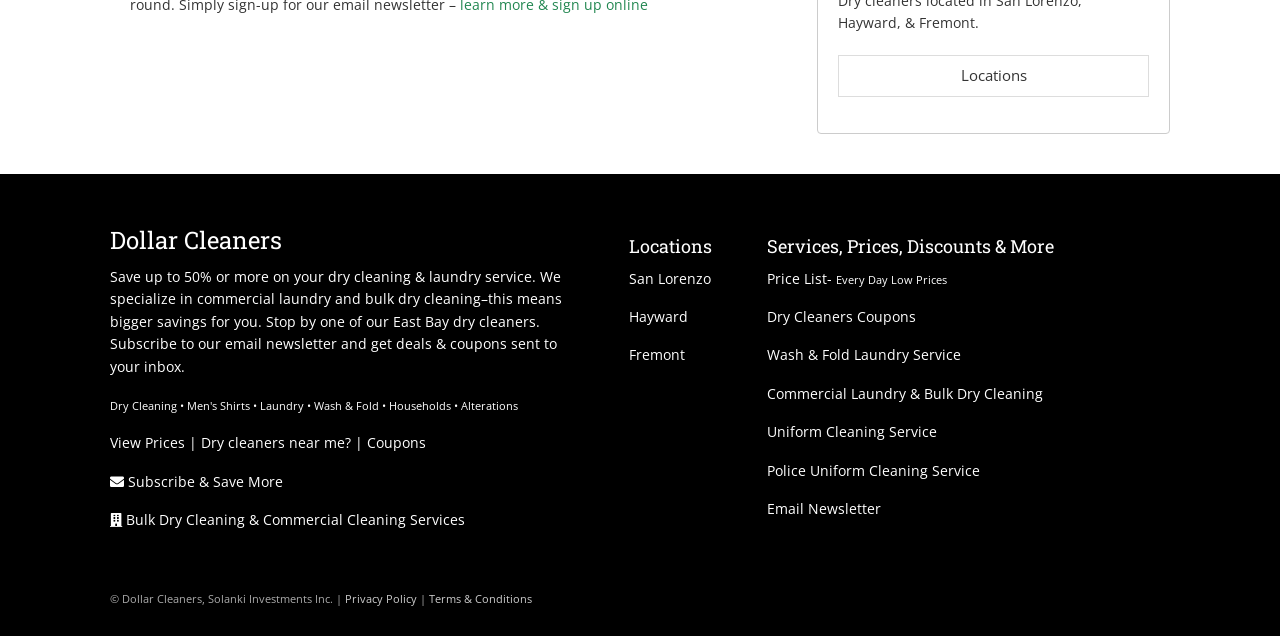Please answer the following query using a single word or phrase: 
What is the name of the dry cleaning service?

Dollar Cleaners